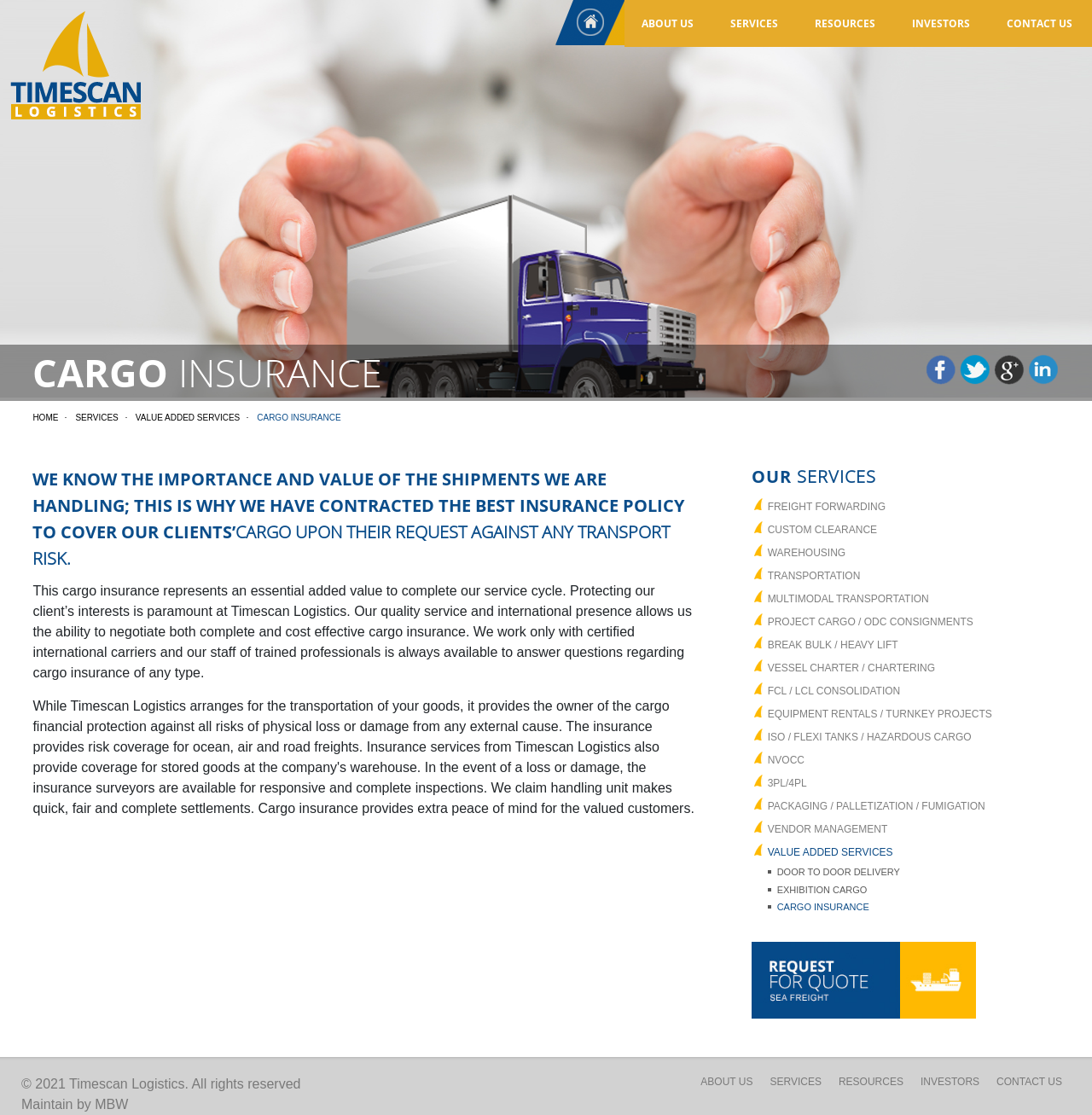Highlight the bounding box coordinates of the element you need to click to perform the following instruction: "Click on VALUE ADDED SERVICES."

[0.124, 0.37, 0.22, 0.379]